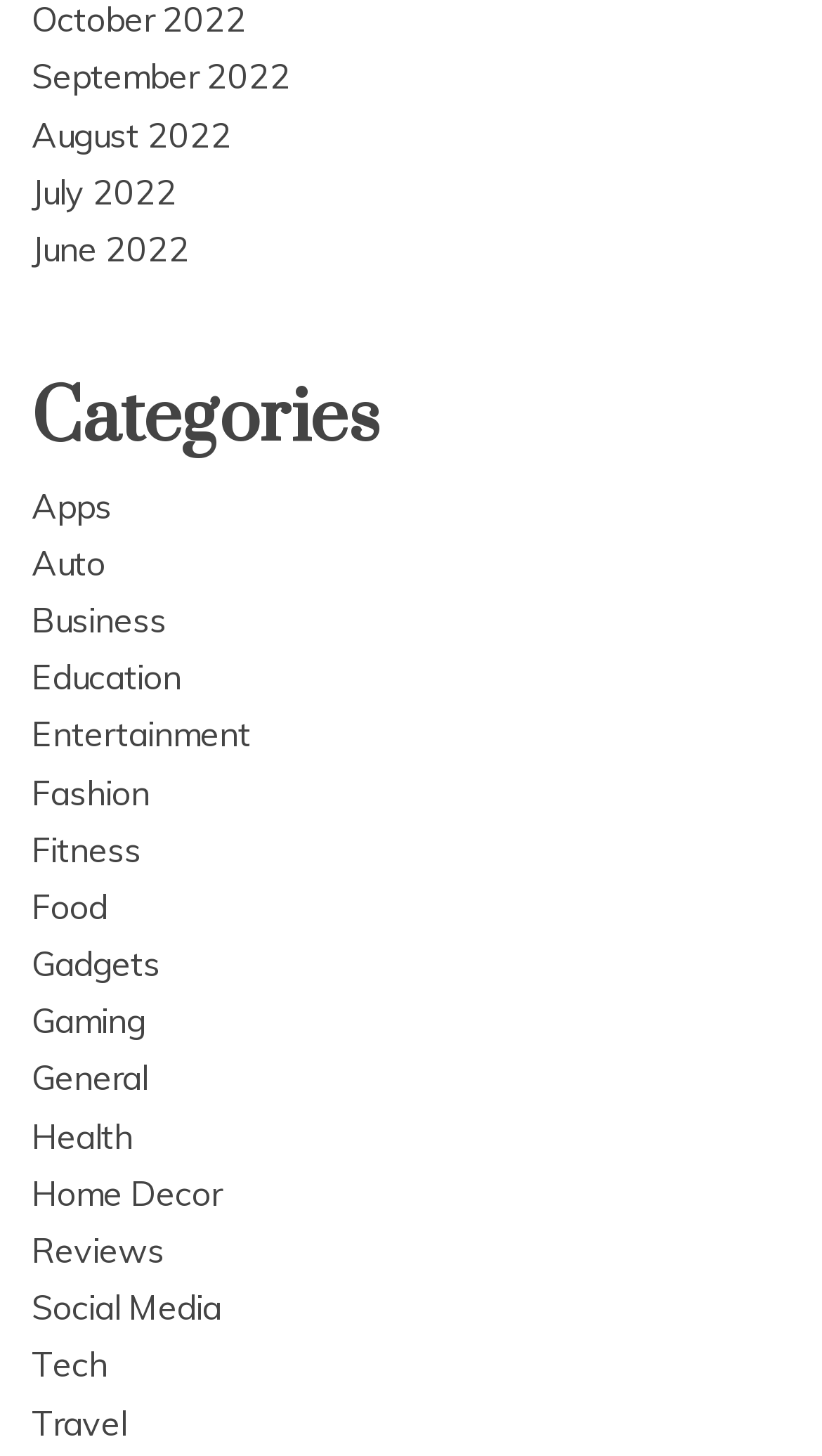Could you locate the bounding box coordinates for the section that should be clicked to accomplish this task: "Read Entertainment news".

[0.038, 0.49, 0.305, 0.519]